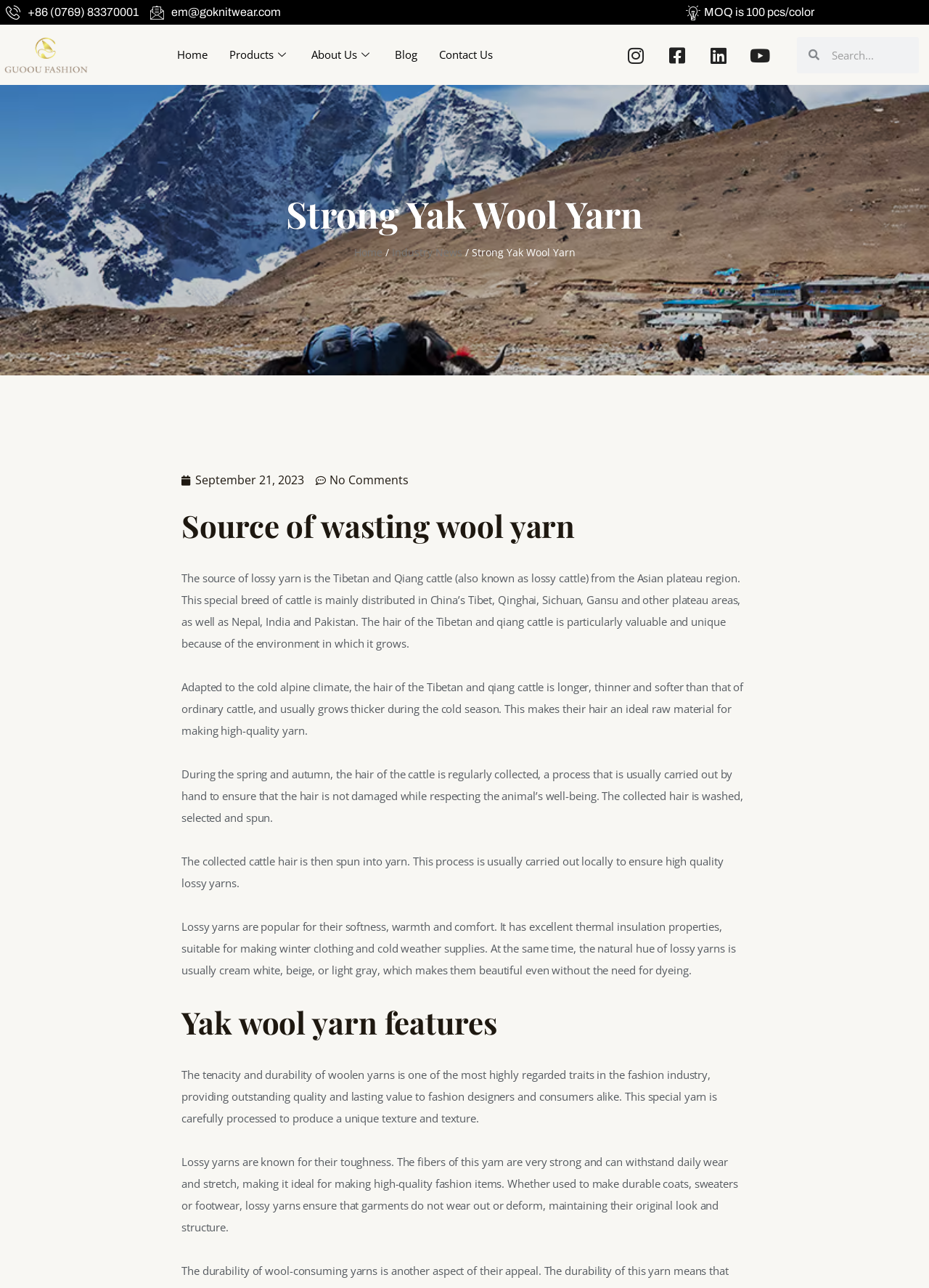Please identify the bounding box coordinates of the element's region that needs to be clicked to fulfill the following instruction: "Check recent blog post". The bounding box coordinates should consist of four float numbers between 0 and 1, i.e., [left, top, right, bottom].

[0.195, 0.365, 0.327, 0.381]